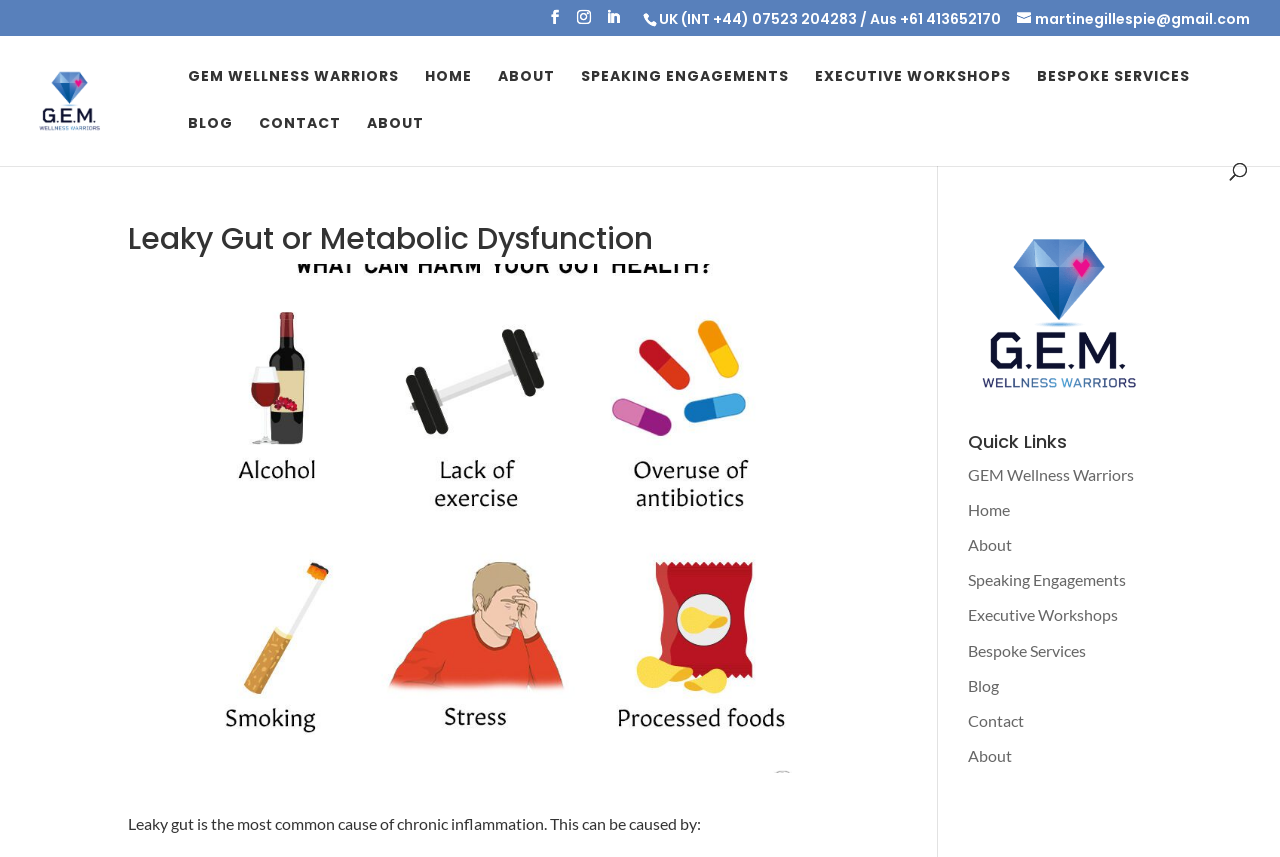What is the topic of the webpage?
Refer to the image and offer an in-depth and detailed answer to the question.

I found the topic of the webpage by looking at the StaticText element with the text 'Leaky gut is the most common cause of chronic inflammation. This can be caused by:' and noting that it is a key part of the webpage's content.